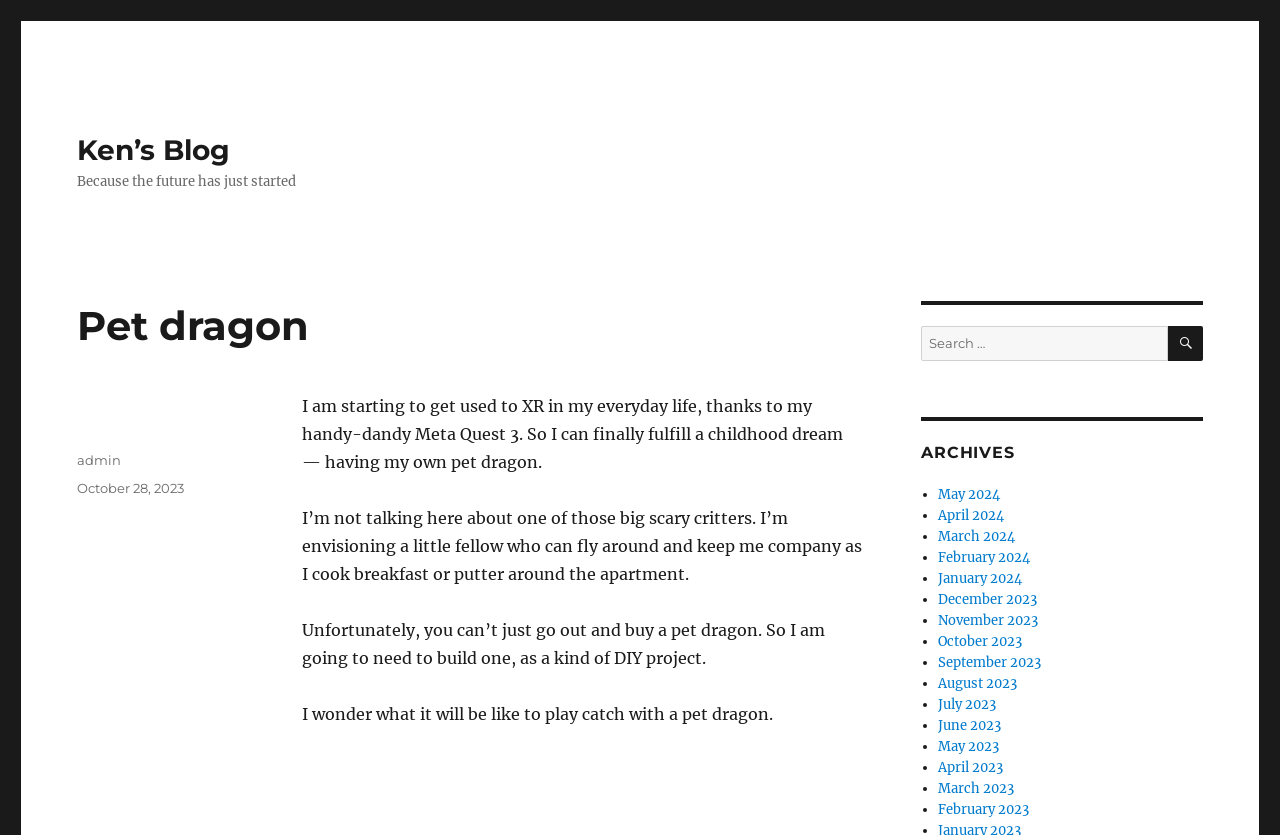Look at the image and give a detailed response to the following question: What is the date of the blog post?

The date of the blog post can be found in the footer section of the webpage, where it is mentioned as 'Posted on' followed by a link to 'October 28, 2023'.